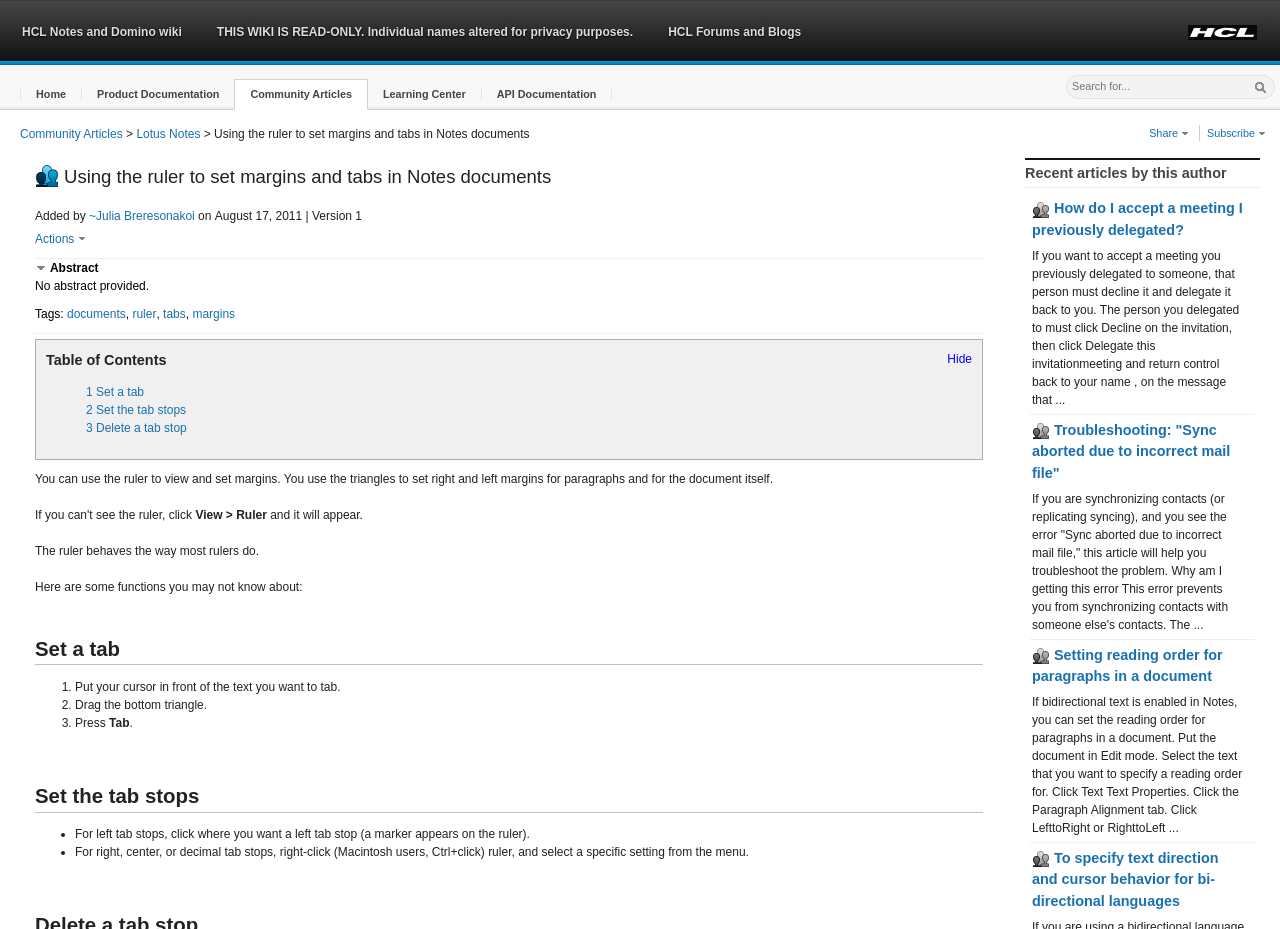Generate an in-depth caption that captures all aspects of the webpage.

The webpage is a wiki article about using the ruler to set margins and tabs in Lotus Notes documents. At the top, there is an HCL logo and a title "HCL Notes and Domino wiki : Lotus Notes : Using the ruler to set margins and tabs in Notes documents". Below the title, there is a notification stating that the wiki is read-only and individual names have been altered for privacy purposes.

On the top-right corner, there is a search bar with a submit button. Below the search bar, there is a navigation menu with buttons for Home, Product Documentation, Community Articles, Learning Center, and API Documentation.

The main content of the webpage is divided into two sections. The left section has a list of recent articles by the same author, with links to the articles and a brief summary of each article. The right section contains the main article, which is divided into several sections with headings, including "Using the ruler to set margins and tabs in Notes documents", "Set a tab", "Set the tab stops", and "Delete a tab stop".

The article provides step-by-step instructions on how to use the ruler to set margins and tabs in Lotus Notes documents, with accompanying text and images. There are also links to related articles and a table of contents on the right side of the page.

At the bottom of the page, there are links to actions such as "Share" and "Subscribe", as well as a list of tags related to the article.